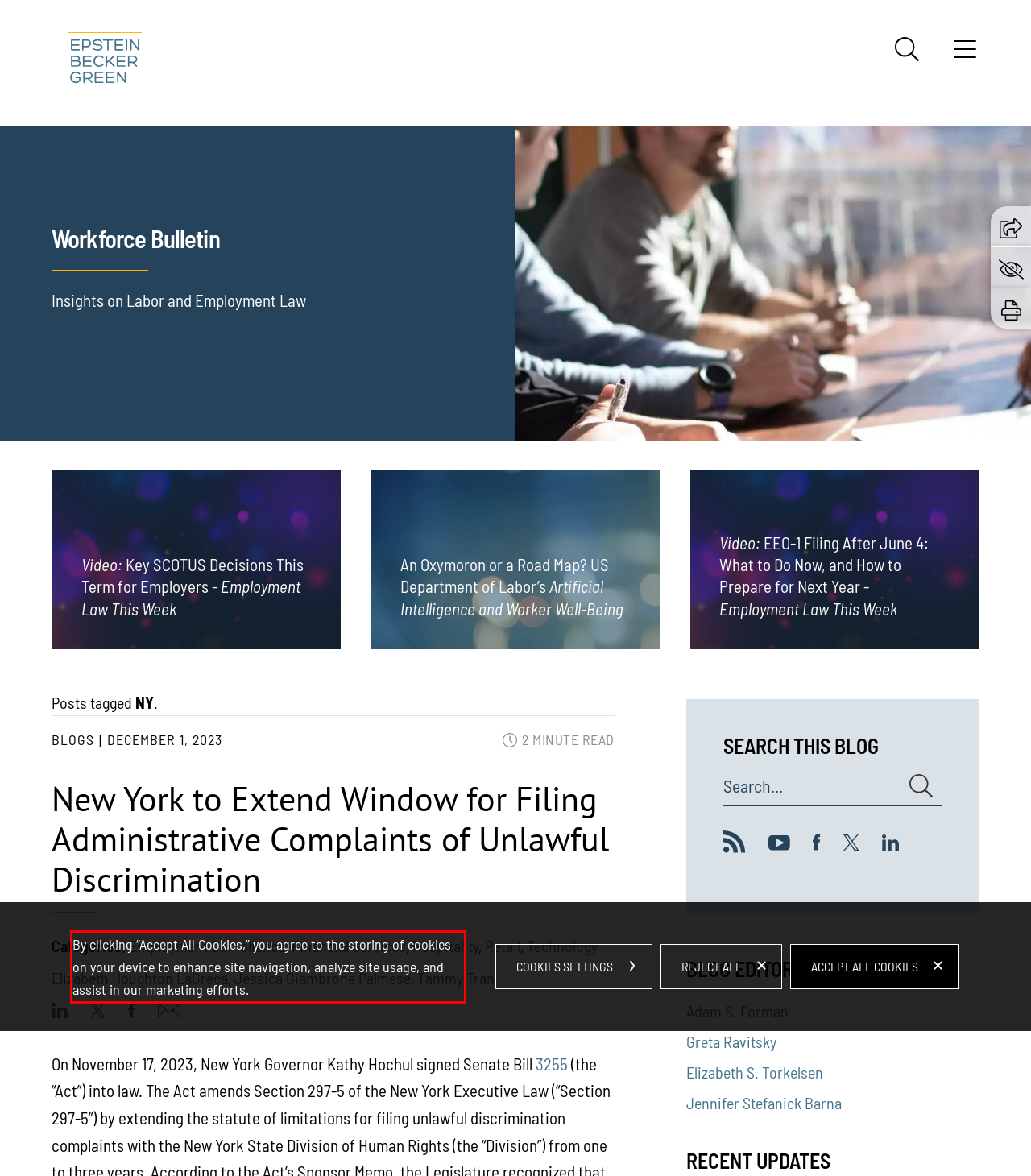Using the provided webpage screenshot, recognize the text content in the area marked by the red bounding box.

By clicking “Accept All Cookies,” you agree to the storing of cookies on your device to enhance site navigation, analyze site usage, and assist in our marketing efforts.